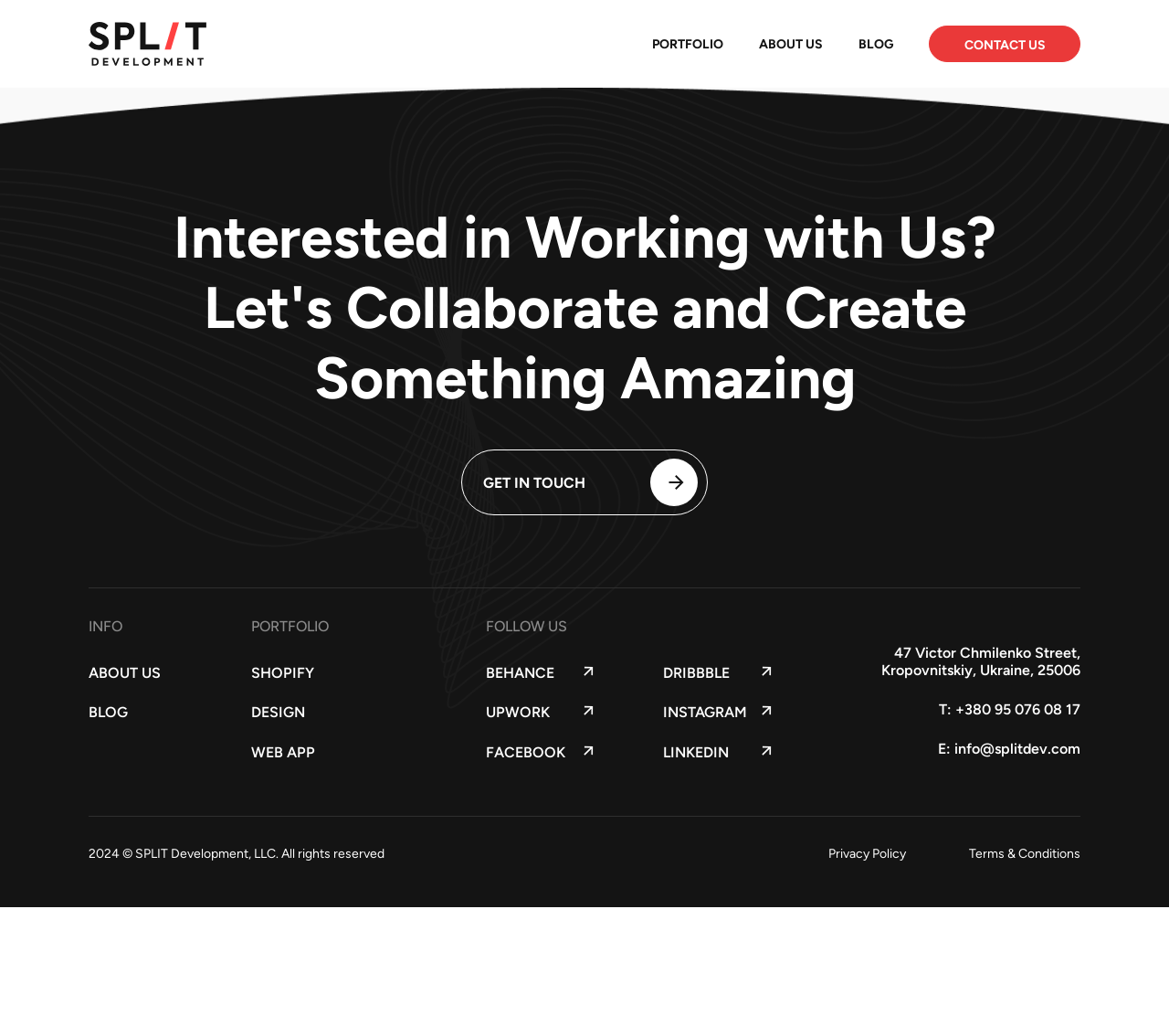Provide the bounding box coordinates of the HTML element this sentence describes: "Instagram". The bounding box coordinates consist of four float numbers between 0 and 1, i.e., [left, top, right, bottom].

[0.568, 0.679, 0.639, 0.696]